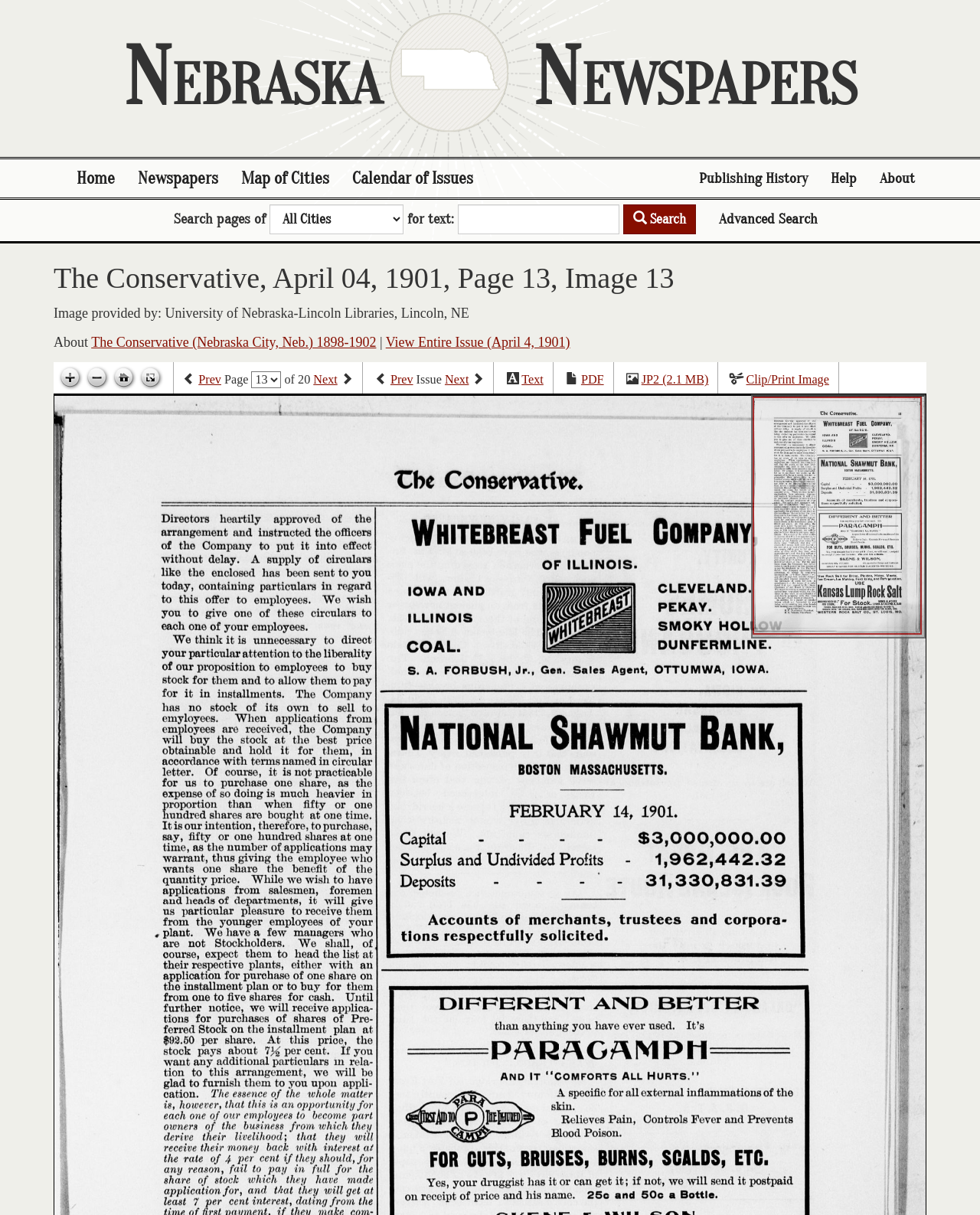Extract the bounding box coordinates for the UI element described by the text: "Map of Cities". The coordinates should be in the form of [left, top, right, bottom] with values between 0 and 1.

[0.234, 0.131, 0.348, 0.163]